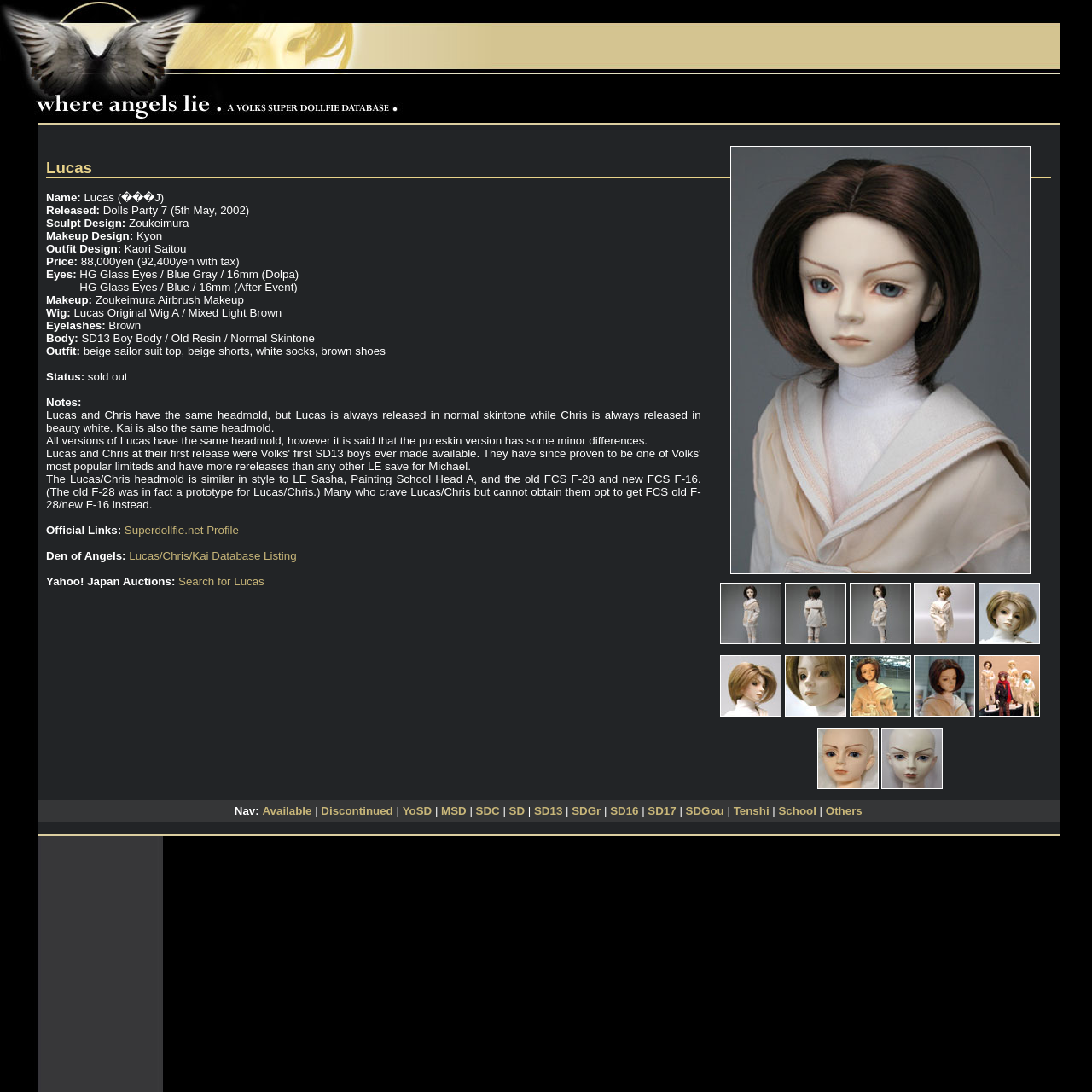Find the bounding box coordinates of the clickable region needed to perform the following instruction: "Check the details of Lucas' release". The coordinates should be provided as four float numbers between 0 and 1, i.e., [left, top, right, bottom].

[0.042, 0.187, 0.228, 0.198]